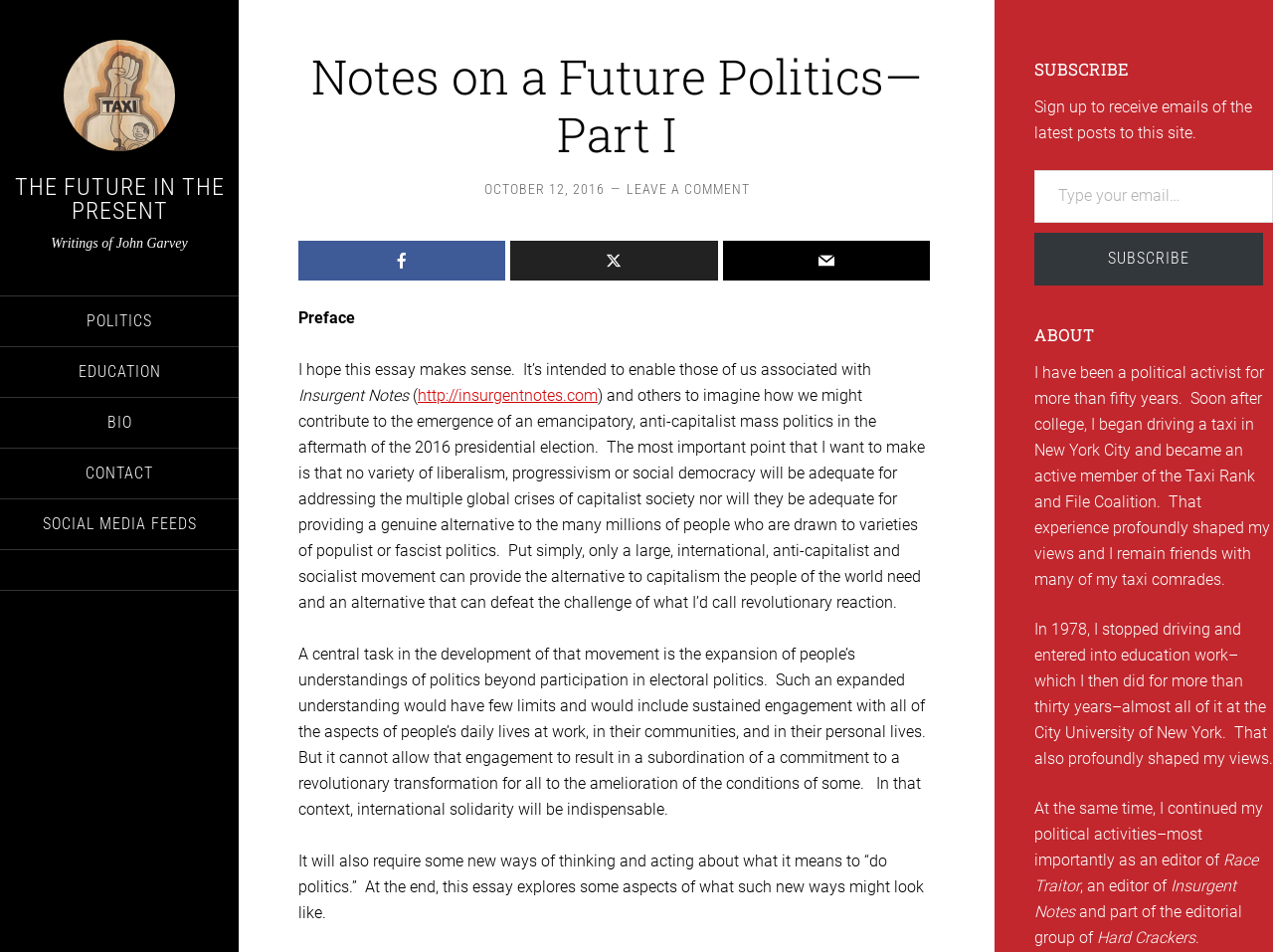Locate the bounding box coordinates of the element that needs to be clicked to carry out the instruction: "Click the link to Insurgent Notes". The coordinates should be given as four float numbers ranging from 0 to 1, i.e., [left, top, right, bottom].

[0.328, 0.405, 0.47, 0.425]